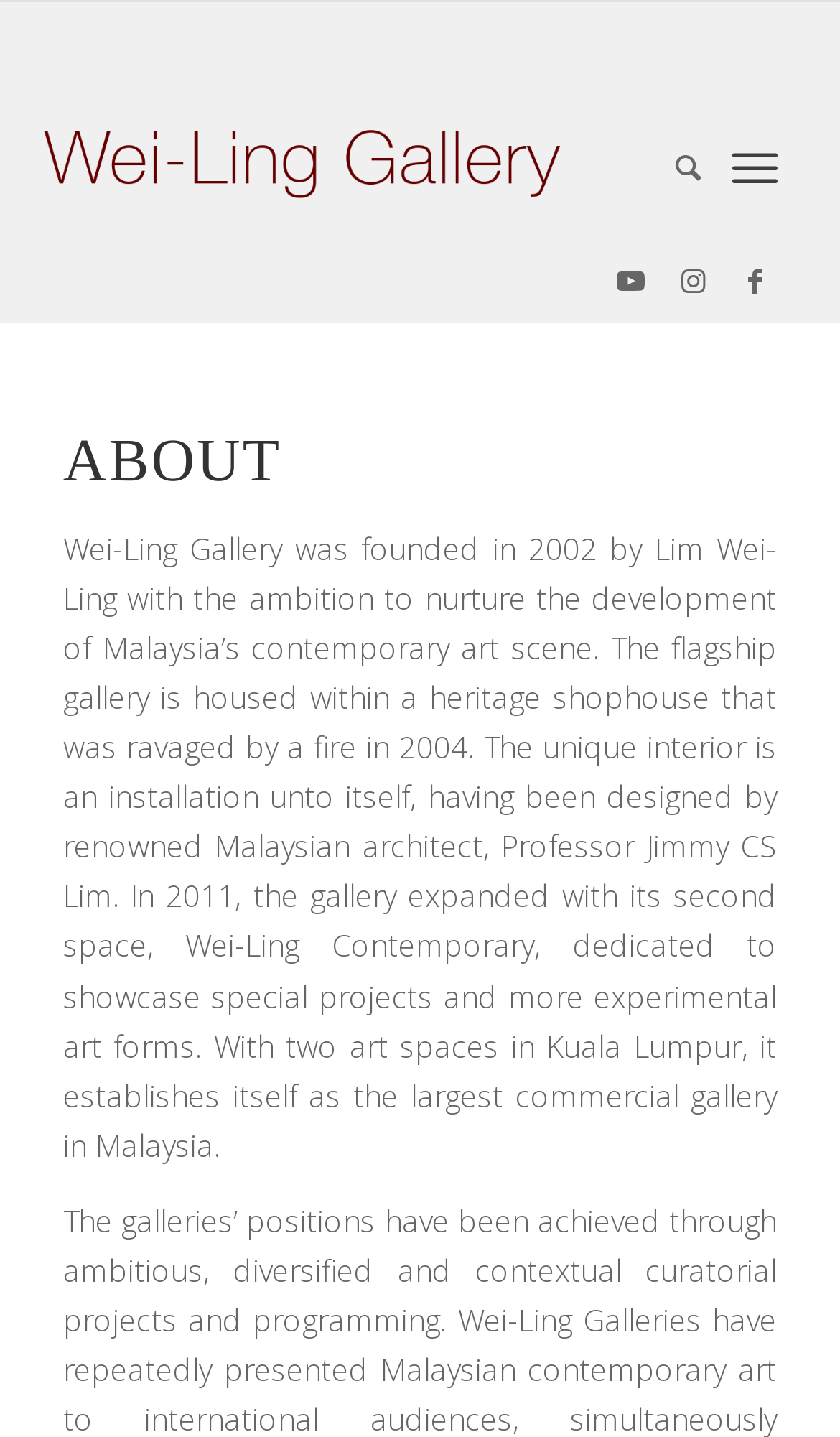Generate a comprehensive description of the webpage content.

The webpage is about Wei-Ling Gallery, a contemporary art gallery in Malaysia. At the top left corner, there is a link to the gallery's main page, accompanied by an image of the gallery's logo. Below this, there are three social media links to Youtube, Instagram, and Facebook, aligned horizontally across the top of the page.

On the top right corner, there are two more links, one for searching and another for accessing the menu. Below these links, the main content of the page begins with a heading that reads "ABOUT". This is followed by a paragraph of text that provides an overview of the gallery's history, mission, and architecture. The text describes how the gallery was founded in 2002, its unique interior design, and its expansion to a second space in 2011.